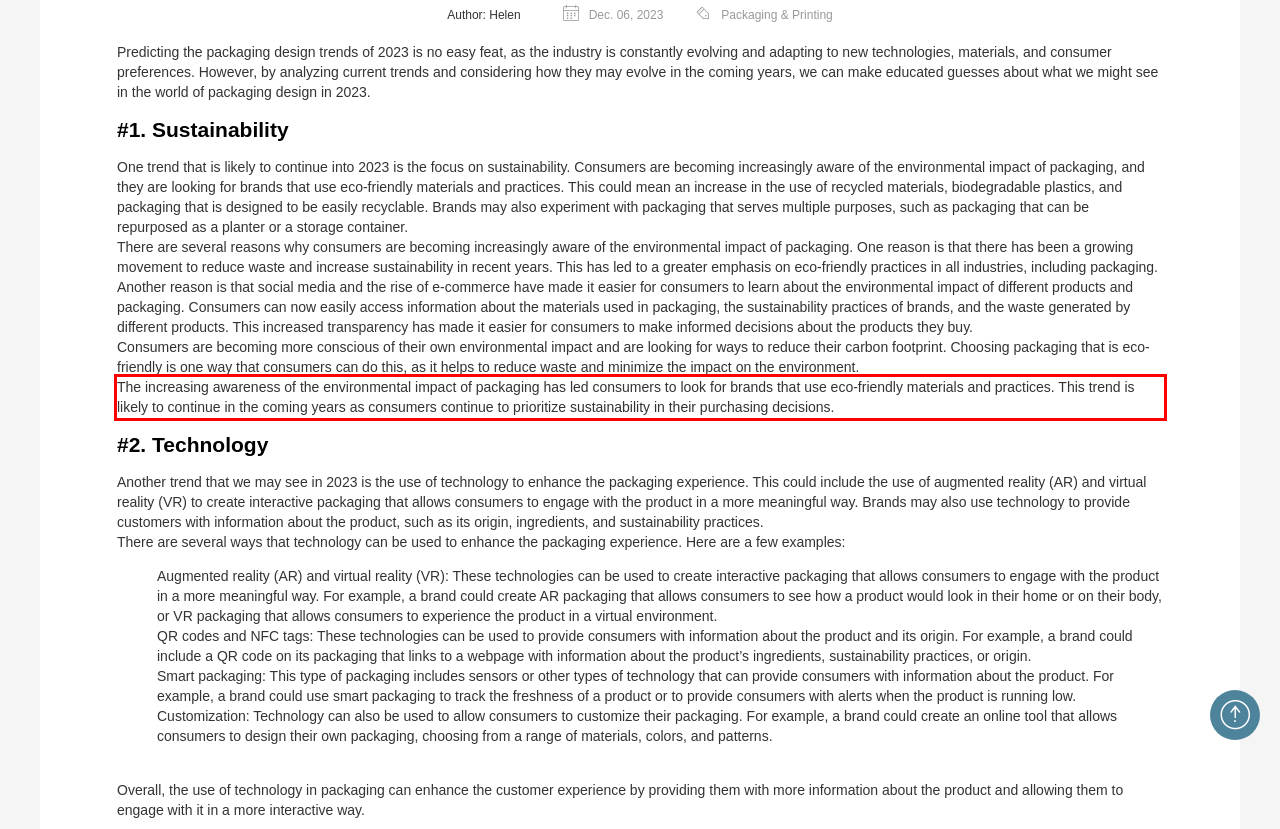Please look at the webpage screenshot and extract the text enclosed by the red bounding box.

The increasing awareness of the environmental impact of packaging has led consumers to look for brands that use eco-friendly materials and practices. This trend is likely to continue in the coming years as consumers continue to prioritize sustainability in their purchasing decisions.